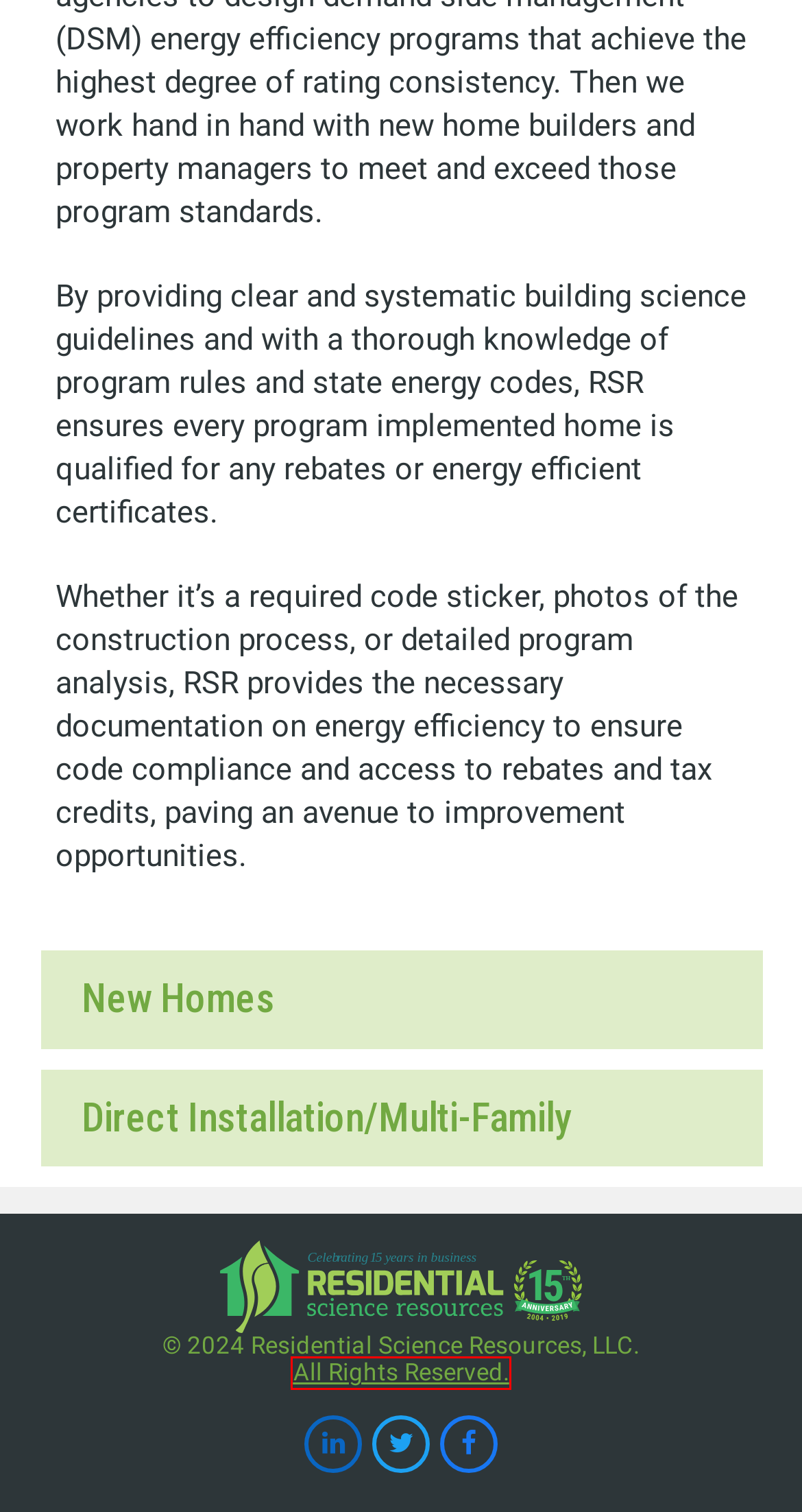You are presented with a screenshot of a webpage that includes a red bounding box around an element. Determine which webpage description best matches the page that results from clicking the element within the red bounding box. Here are the candidates:
A. HouseRater – RSR | Residential Science Resources
B. Our Team – RSR | Residential Science Resources
C. Disclosures – RSR | Residential Science Resources
D. Credentials & Experience – RSR | Residential Science Resources
E. Audit/Measurement & Verification – RSR | Residential Science Resources
F. RSR | Residential Science Resources – The premier energy efficiency consulting firm since 2004.
G. Building Science Consulting – RSR | Residential Science Resources
H. Contact Us – RSR | Residential Science Resources

C